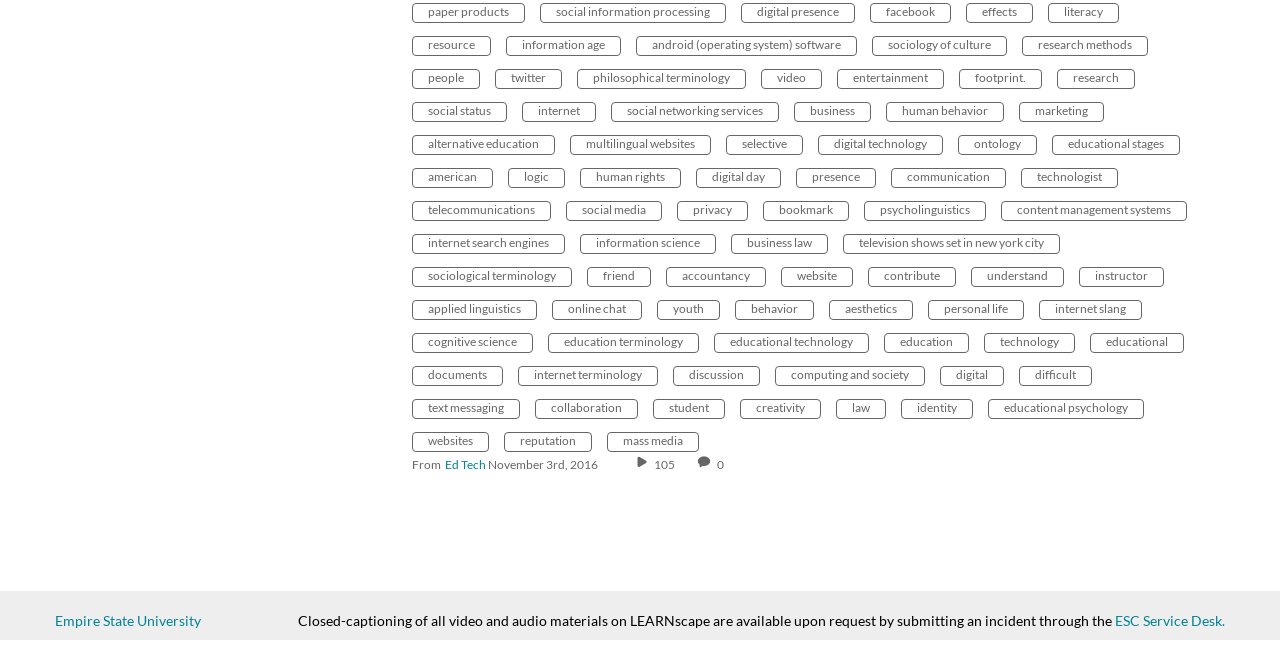Identify the bounding box coordinates for the UI element described as: "name="submit" value="Post Comment"". The coordinates should be provided as four floats between 0 and 1: [left, top, right, bottom].

None